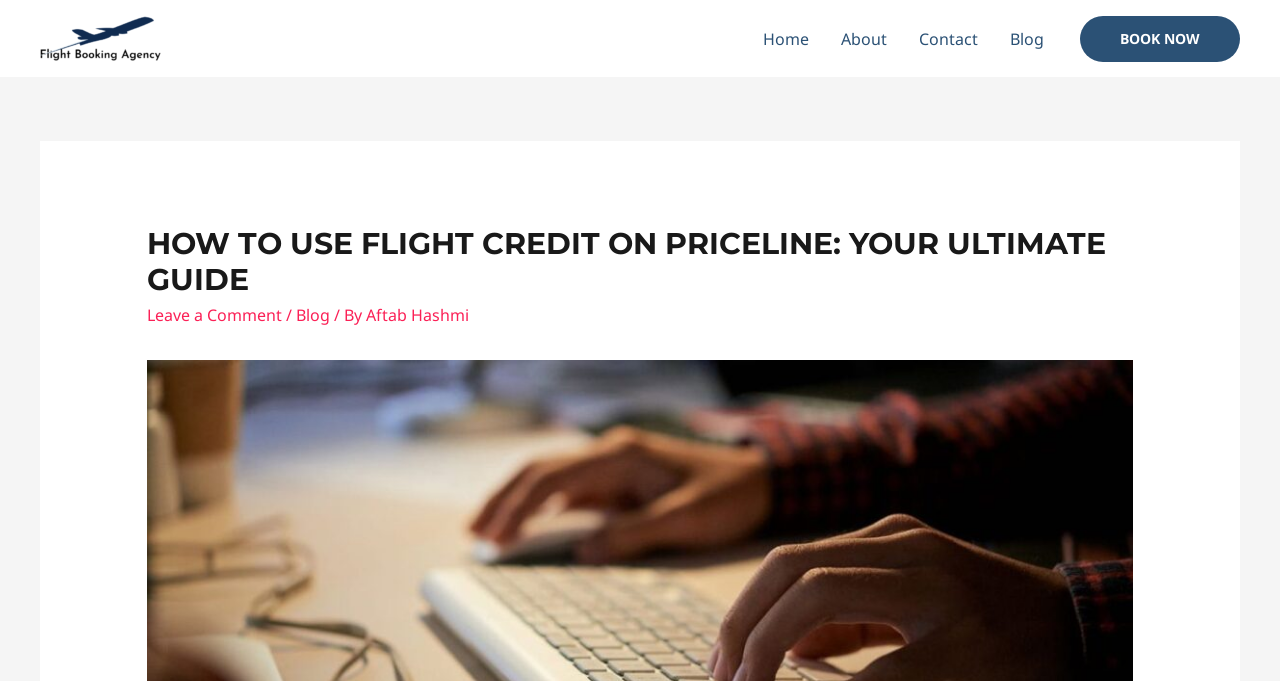What is the main heading displayed on the webpage? Please provide the text.

HOW TO USE FLIGHT CREDIT ON PRICELINE: YOUR ULTIMATE GUIDE